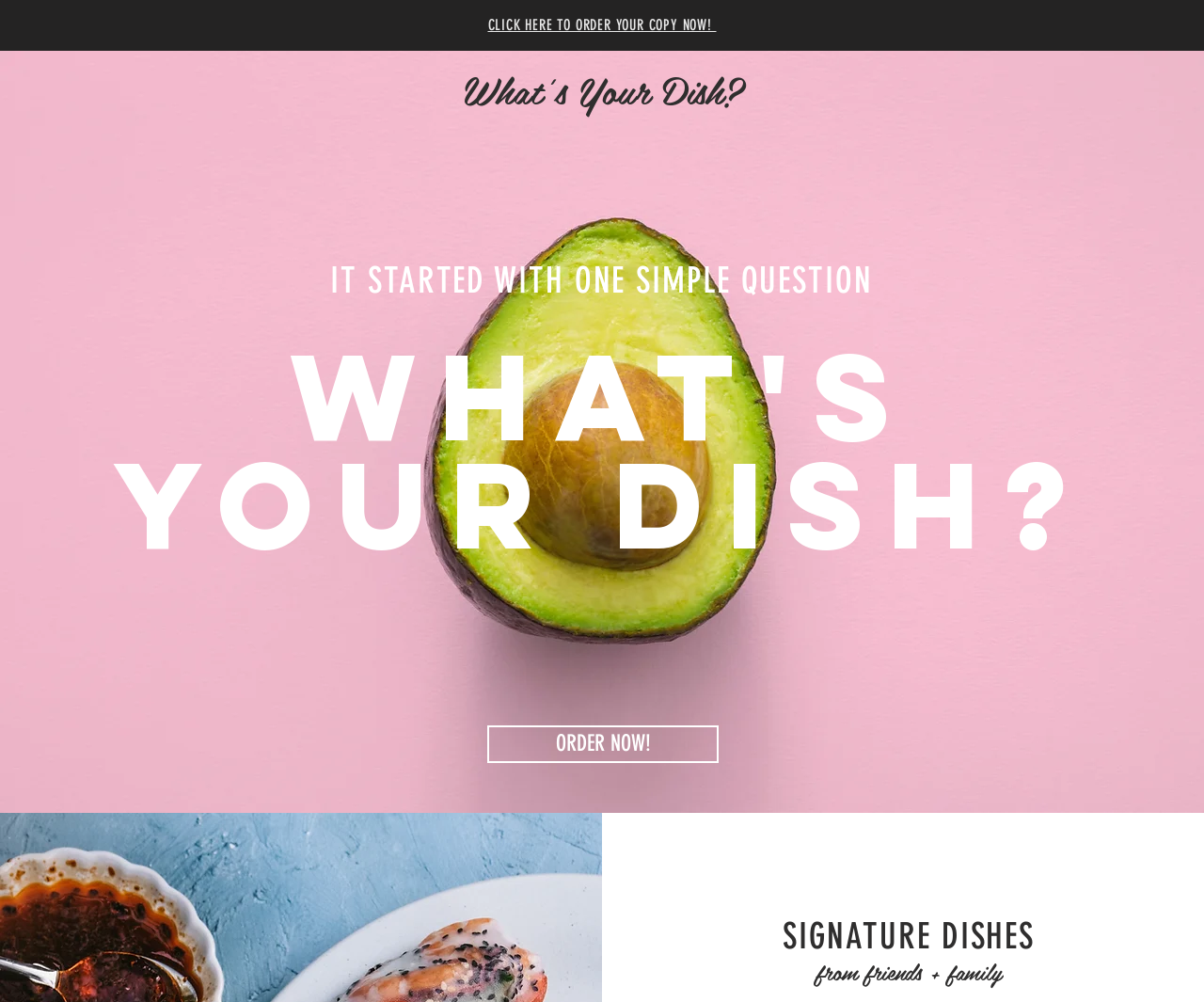What type of dishes are mentioned on the webpage?
Please look at the screenshot and answer in one word or a short phrase.

Signature dishes